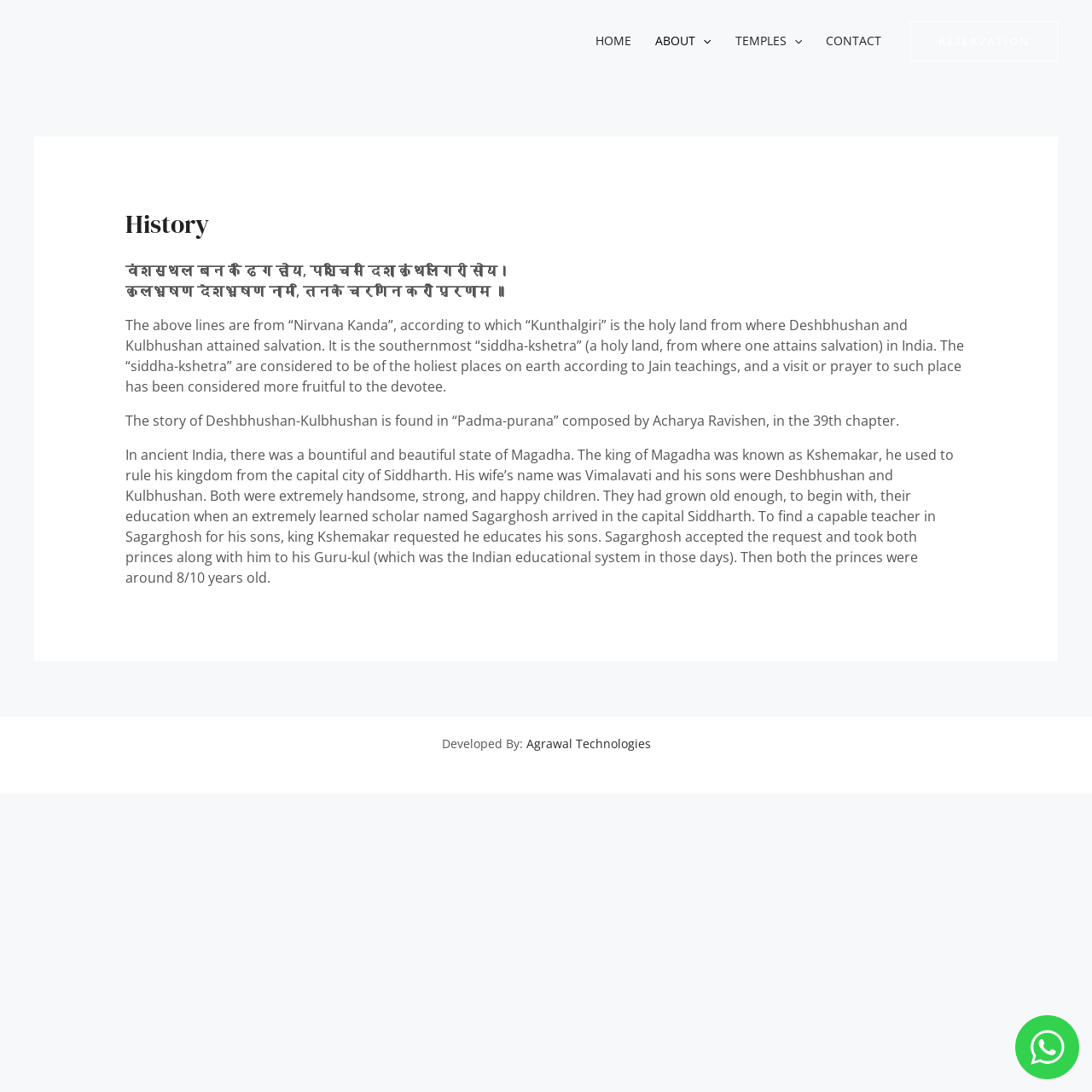Identify the bounding box coordinates of the specific part of the webpage to click to complete this instruction: "Share this article".

None